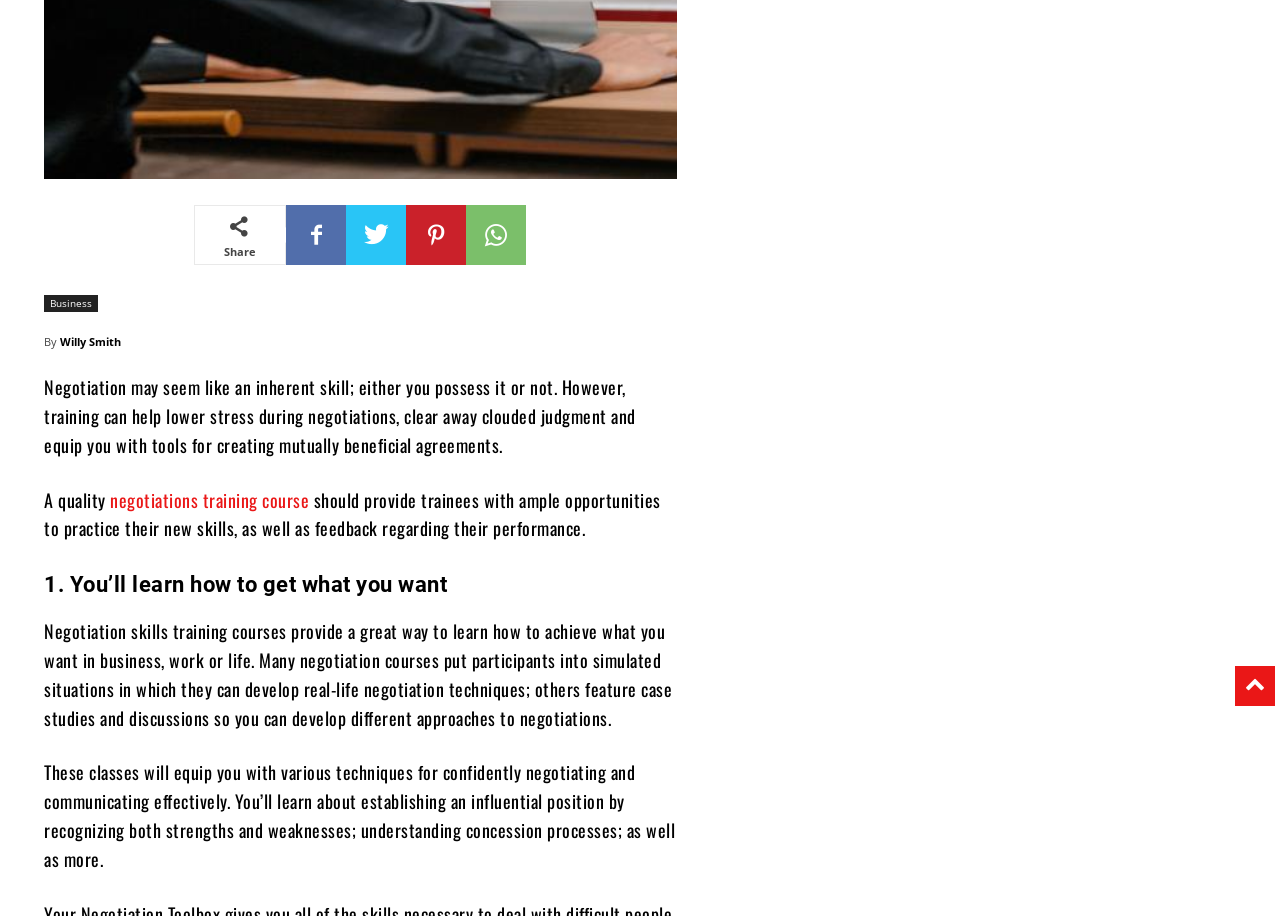Identify the coordinates of the bounding box for the element described below: "negotiations training course". Return the coordinates as four float numbers between 0 and 1: [left, top, right, bottom].

[0.086, 0.531, 0.241, 0.56]